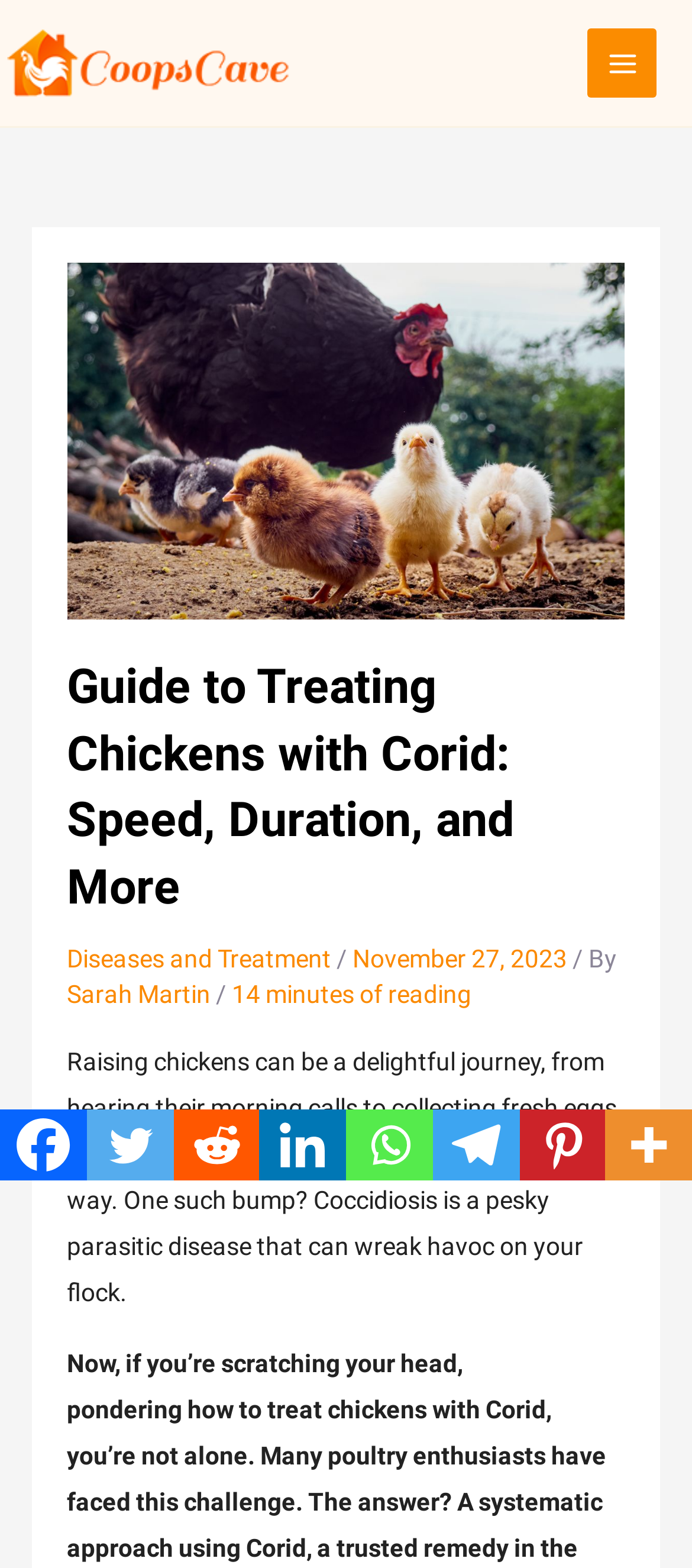Please find the bounding box coordinates for the clickable element needed to perform this instruction: "Share on Facebook".

[0.0, 0.708, 0.125, 0.753]